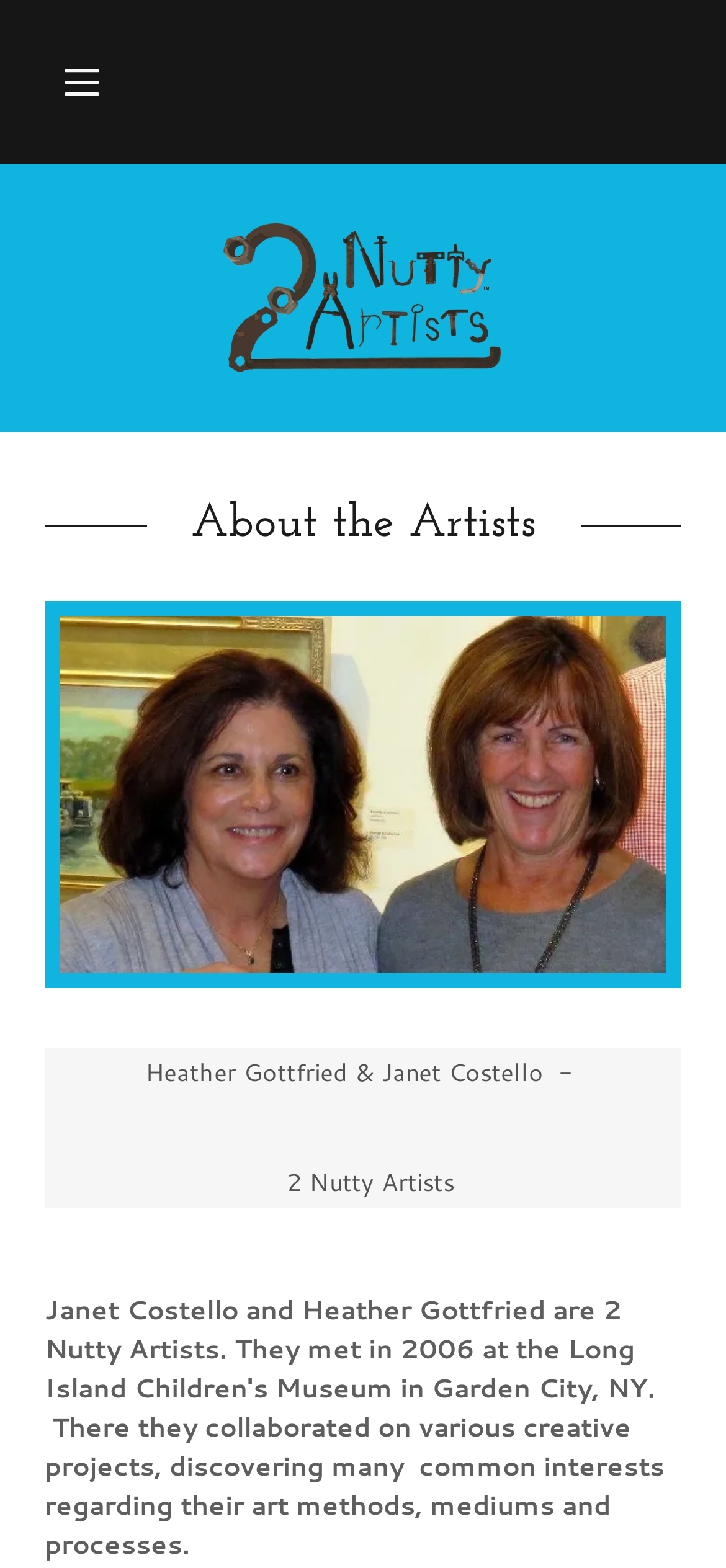Please provide a detailed answer to the question below based on the screenshot: 
What is the navigation icon called?

The button element with the description 'Hamburger Site Navigation Icon' is likely to be the navigation icon on the webpage.